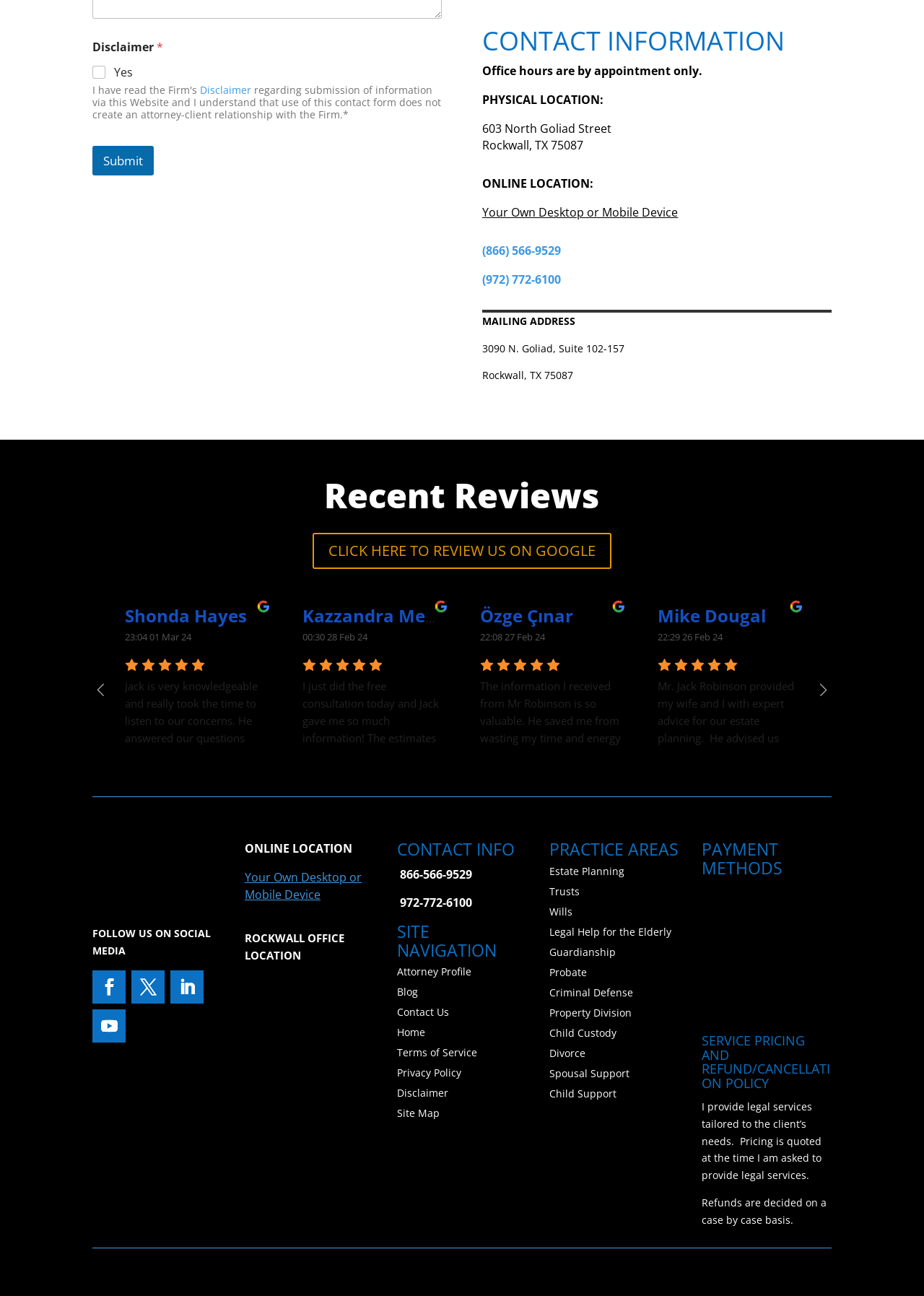Highlight the bounding box coordinates of the element you need to click to perform the following instruction: "Submit the form."

[0.1, 0.112, 0.166, 0.135]